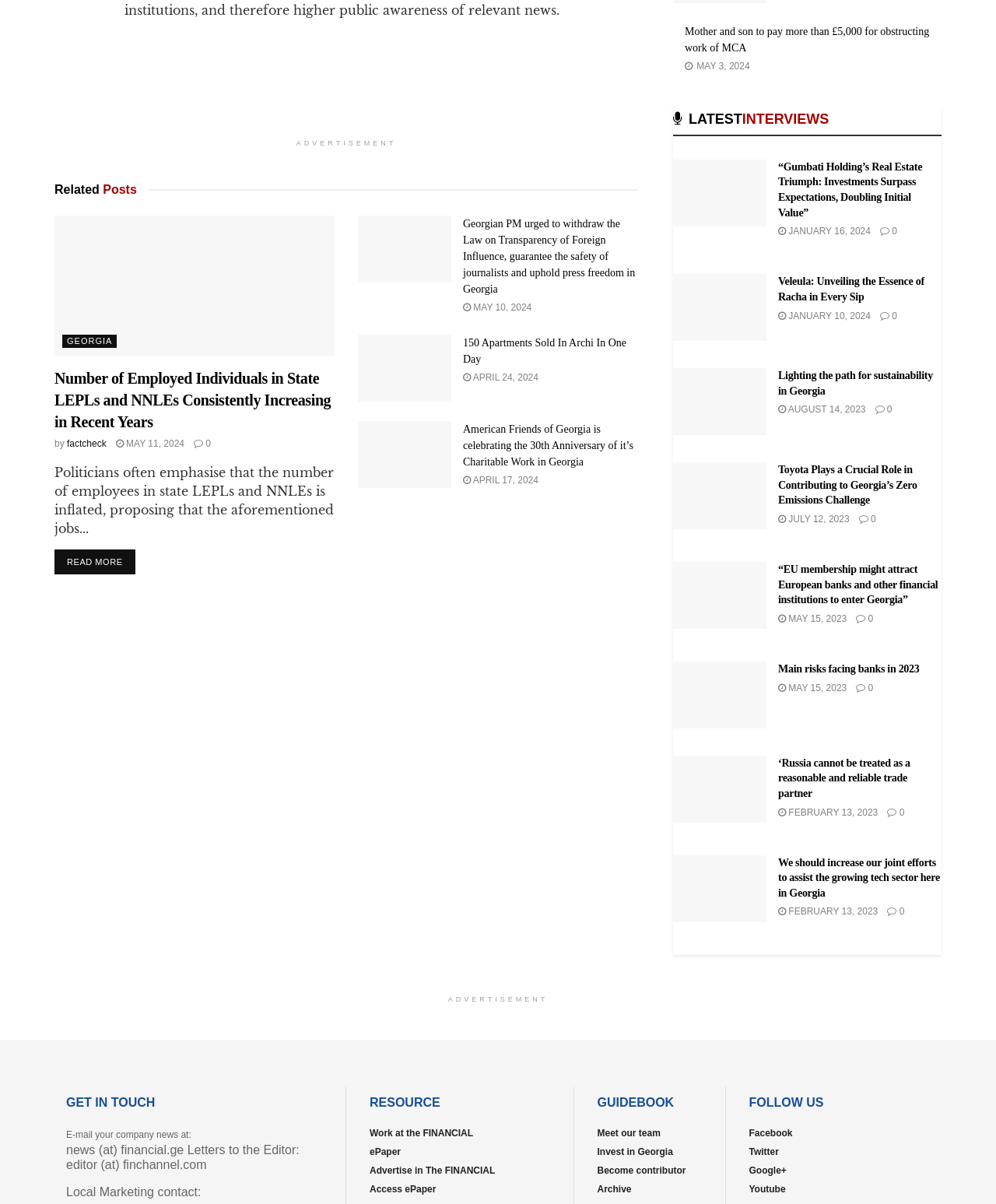Find the bounding box coordinates of the clickable region needed to perform the following instruction: "Learn more about American Friends of Georgia celebrating the 30th Anniversary of its Charitable Work in Georgia". The coordinates should be provided as four float numbers between 0 and 1, i.e., [left, top, right, bottom].

[0.359, 0.35, 0.453, 0.405]